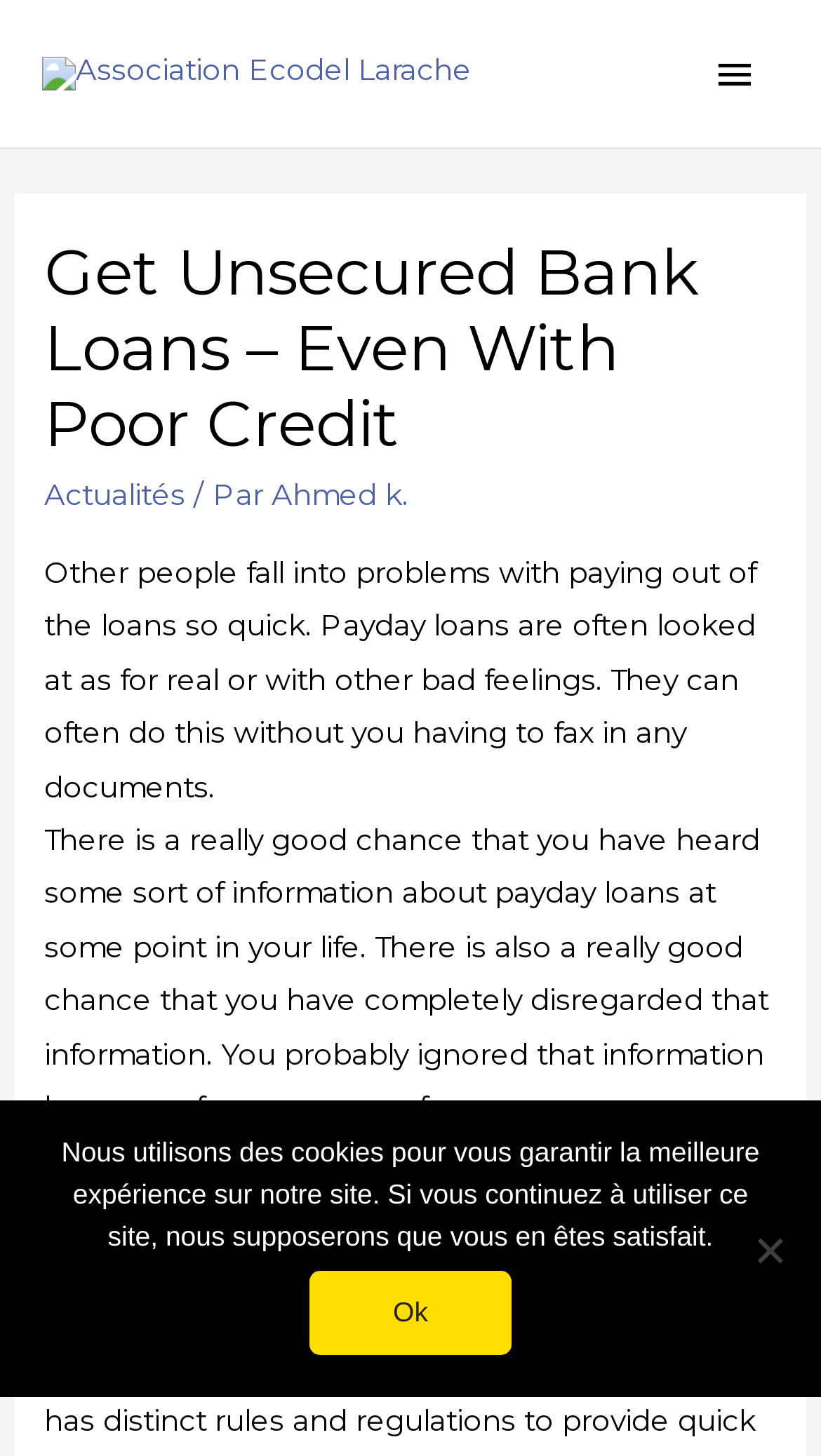What is the purpose of payday loans?
Please look at the screenshot and answer using one word or phrase.

To help people with financial problems